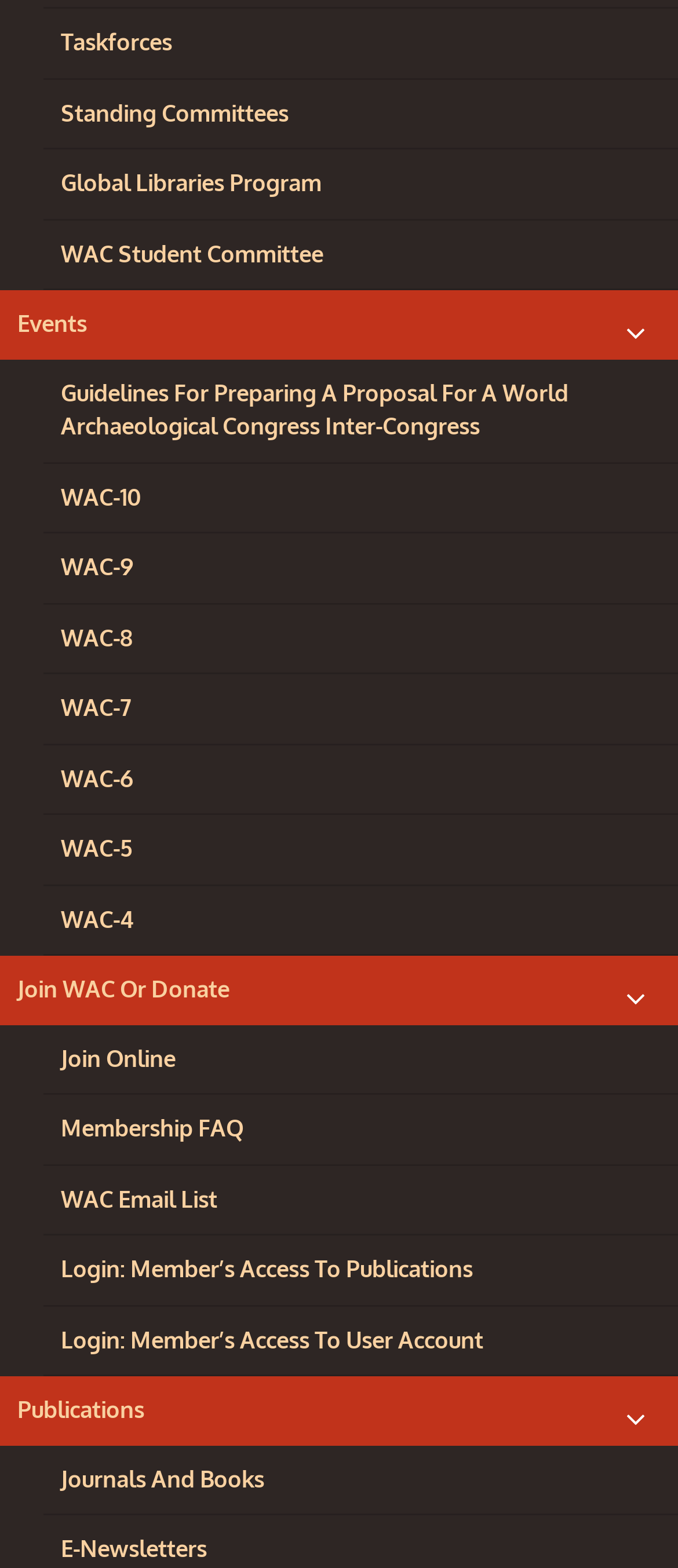Please identify the bounding box coordinates of the area that needs to be clicked to fulfill the following instruction: "Click on Taskforces."

[0.064, 0.006, 1.0, 0.05]